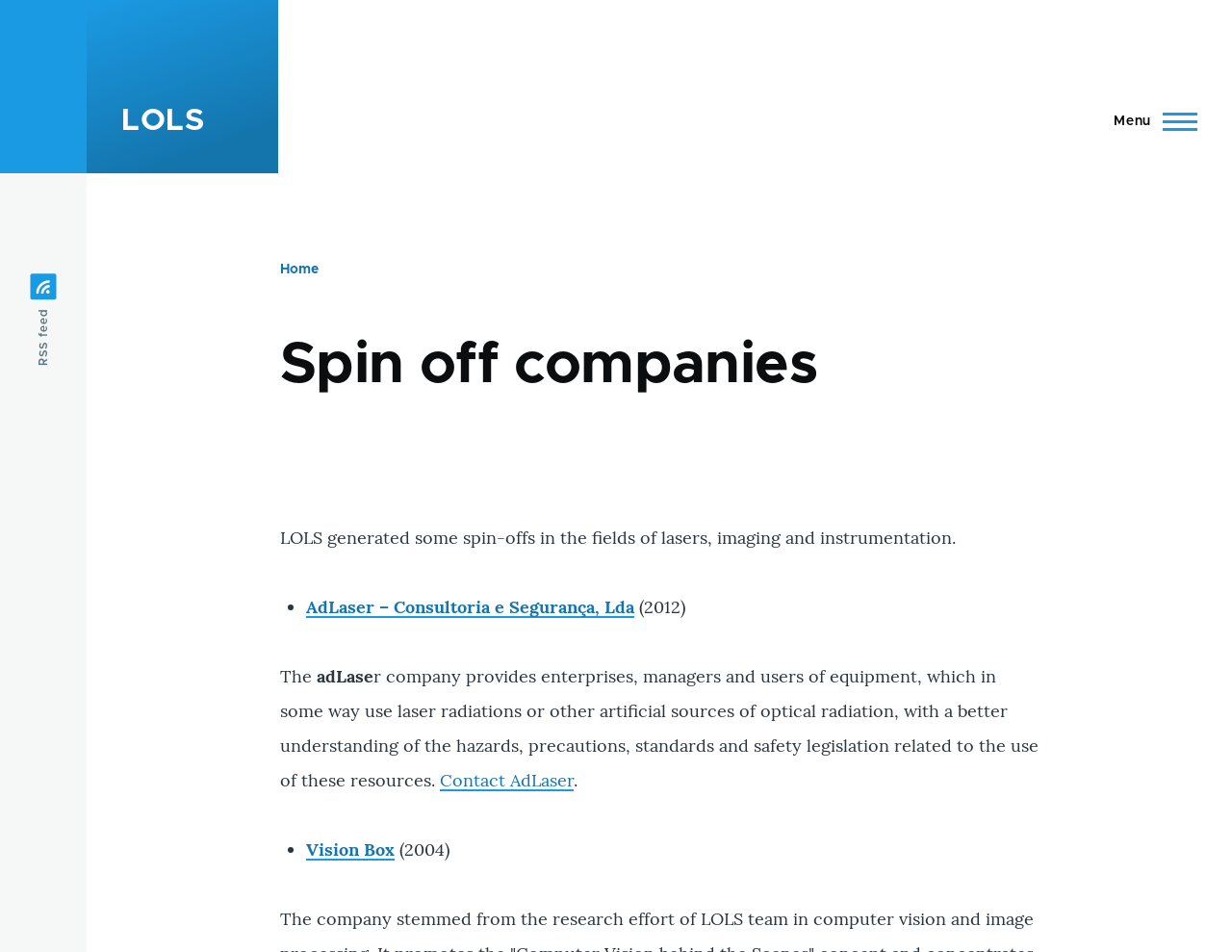What is the year Vision Box was established?
Please describe in detail the information shown in the image to answer the question.

I found the year Vision Box was established by looking at the text next to the Vision Box link, which says '(2004)'.